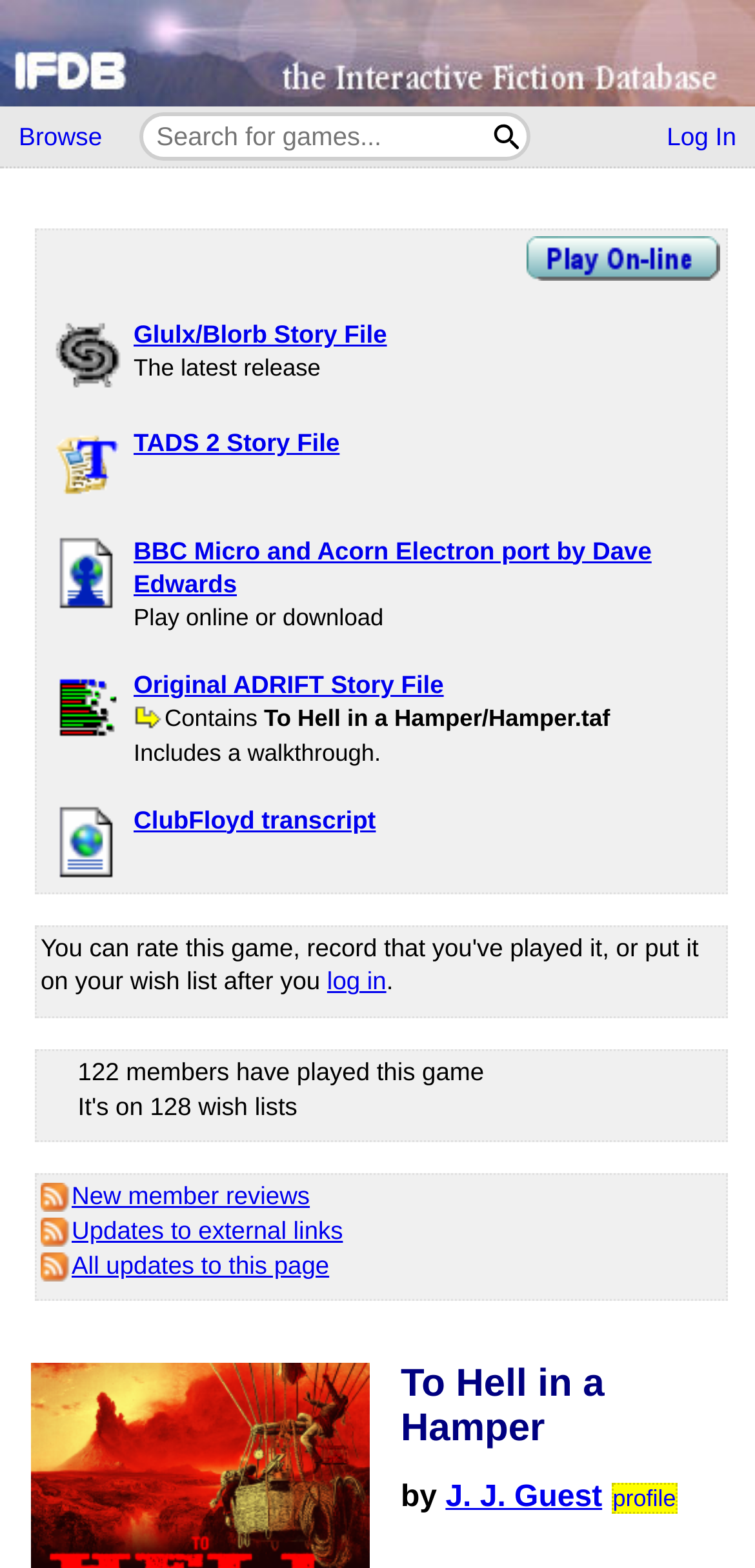Reply to the question below using a single word or brief phrase:
What is the name of the game?

To Hell in a Hamper